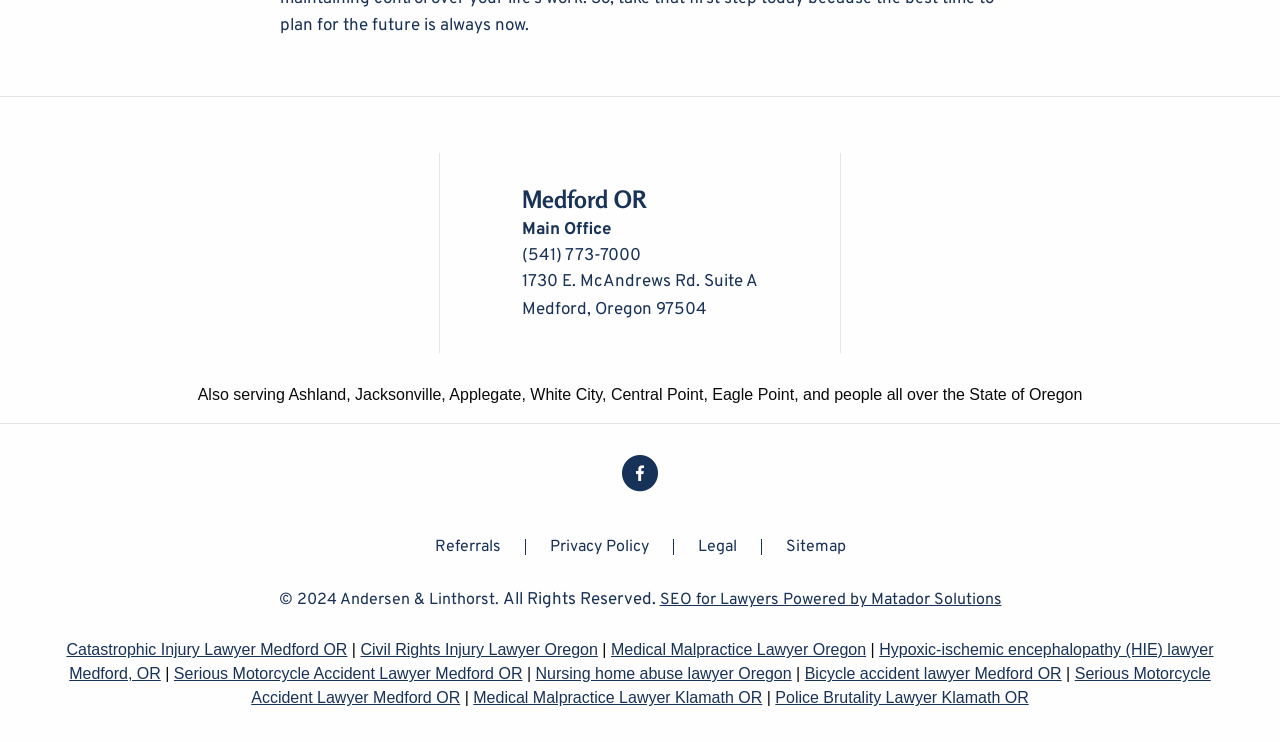Identify the bounding box of the HTML element described as: "Medical Malpractice Lawyer Oregon".

[0.477, 0.865, 0.677, 0.887]